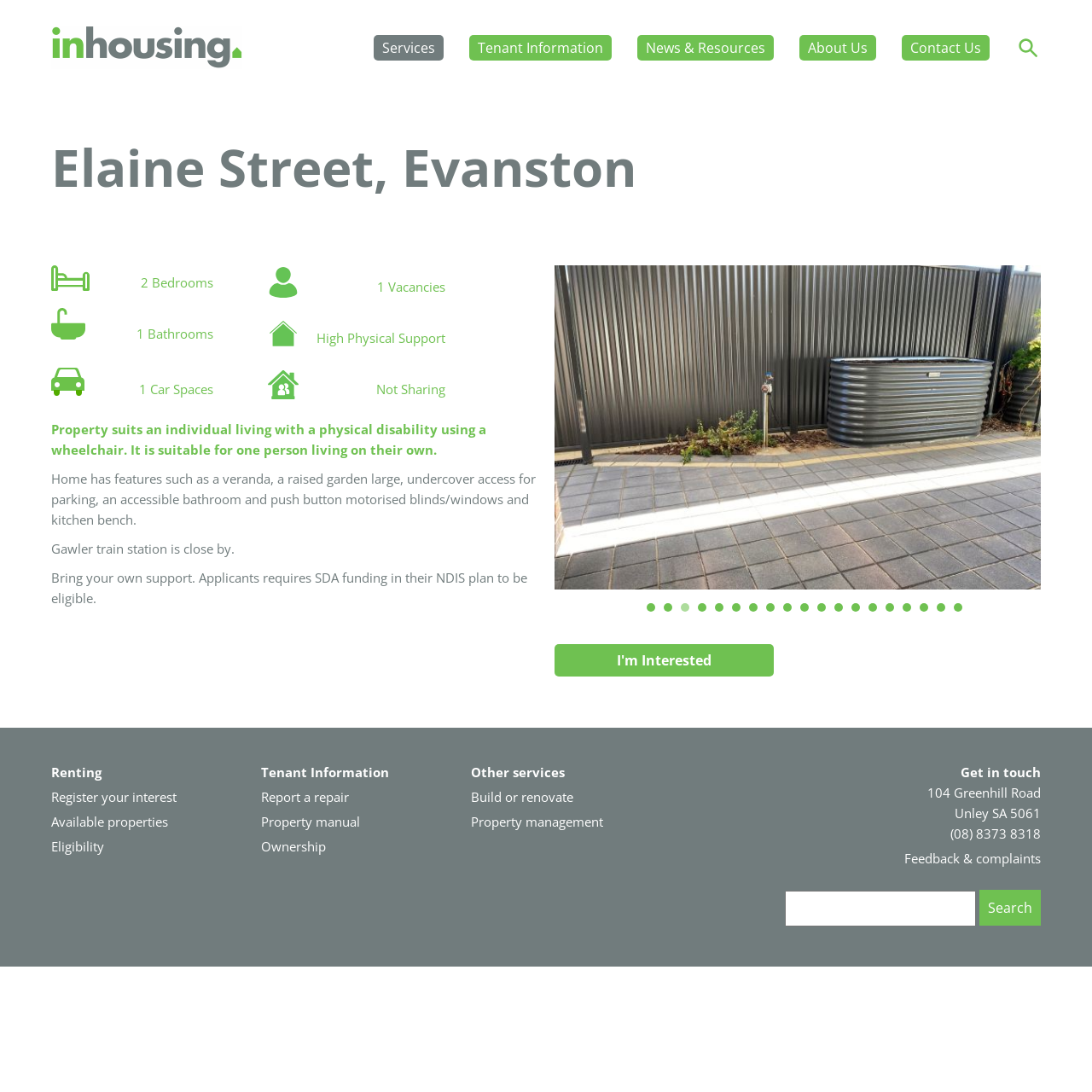Predict the bounding box coordinates for the UI element described as: "About Us". The coordinates should be four float numbers between 0 and 1, presented as [left, top, right, bottom].

[0.732, 0.032, 0.802, 0.055]